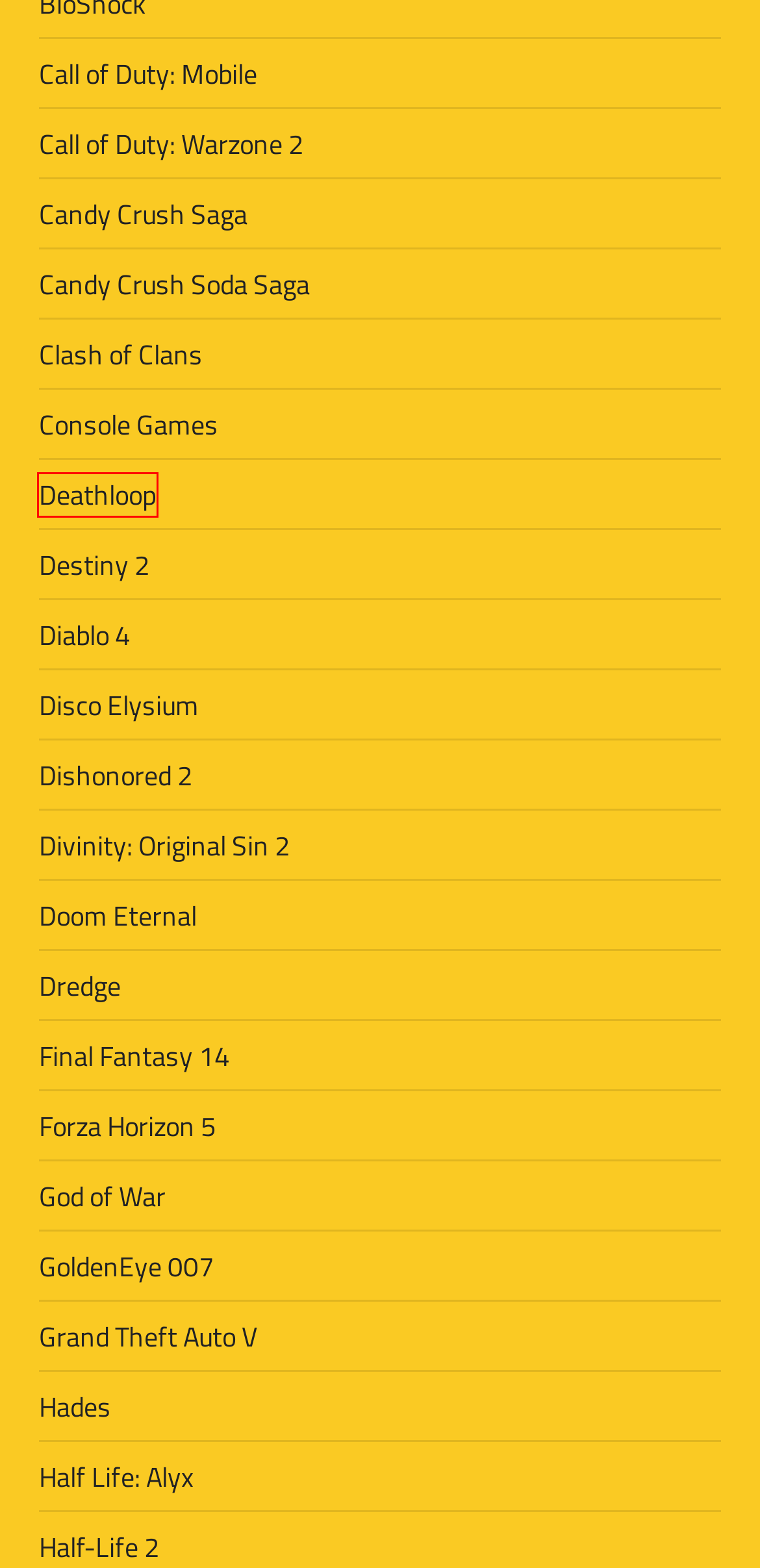Examine the screenshot of a webpage with a red bounding box around a specific UI element. Identify which webpage description best matches the new webpage that appears after clicking the element in the red bounding box. Here are the candidates:
A. GoldenEye 007 Archives - Gamerz Cart🎮
B. Clash of Clans Archives - Gamerz Cart🎮
C. Disco Elysium Archives - Gamerz Cart🎮
D. Doom Eternal Archives - Gamerz Cart🎮
E. Diablo 4 Archives - Gamerz Cart🎮
F. Deathloop Archives - Gamerz Cart🎮
G. Candy Crush Soda Saga Archives - Gamerz Cart🎮
H. Console Games Archives - Gamerz Cart🎮

F